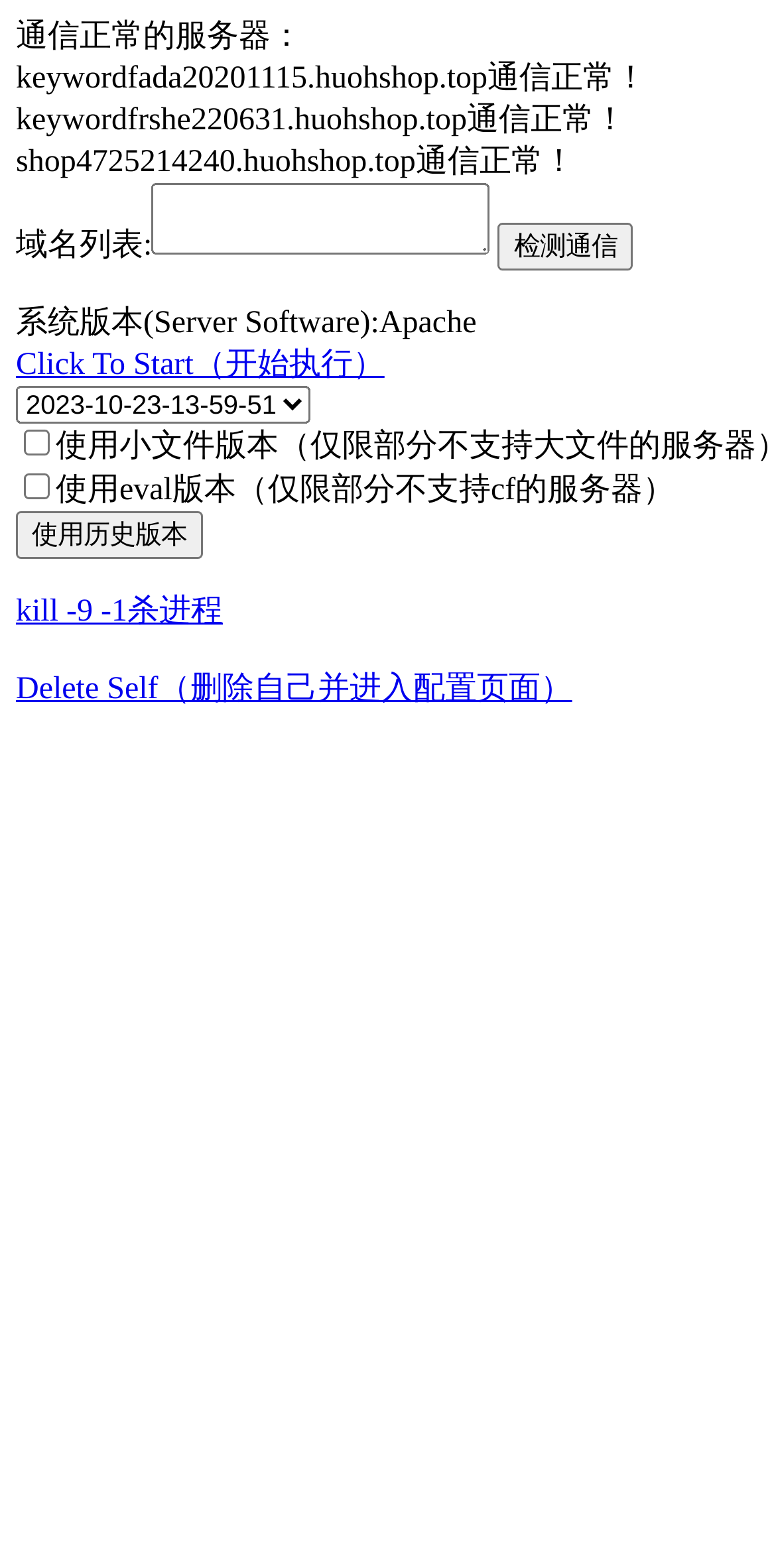Using the format (top-left x, top-left y, bottom-right x, bottom-right y), and given the element description, identify the bounding box coordinates within the screenshot: Delete Self（删除自己并进入配置页面）

[0.021, 0.429, 0.737, 0.45]